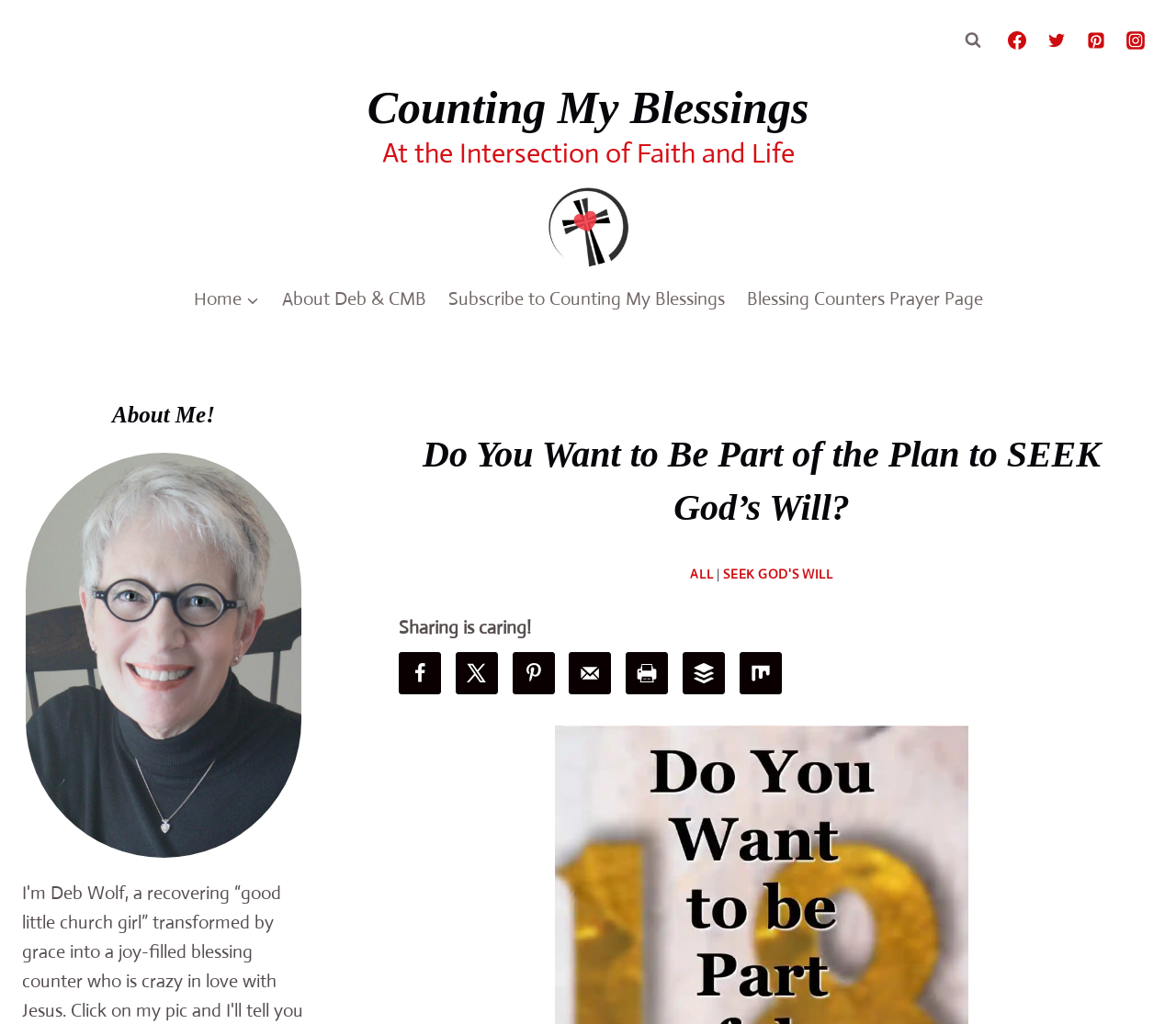Determine the bounding box coordinates for the clickable element required to fulfill the instruction: "Go to Home page". Provide the coordinates as four float numbers between 0 and 1, i.e., [left, top, right, bottom].

[0.155, 0.267, 0.23, 0.317]